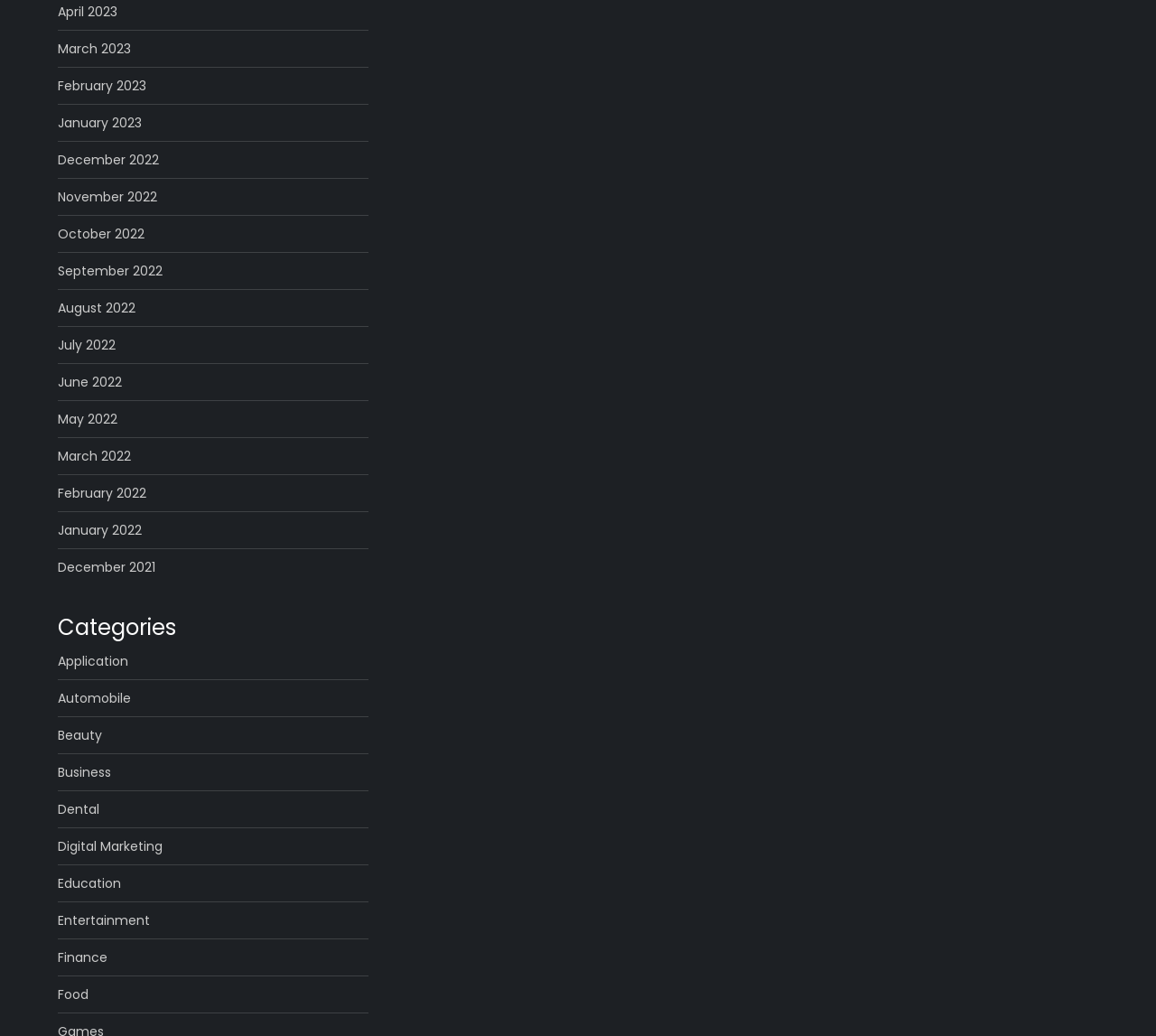Find the bounding box of the UI element described as: "Beauty". The bounding box coordinates should be given as four float values between 0 and 1, i.e., [left, top, right, bottom].

[0.05, 0.698, 0.088, 0.721]